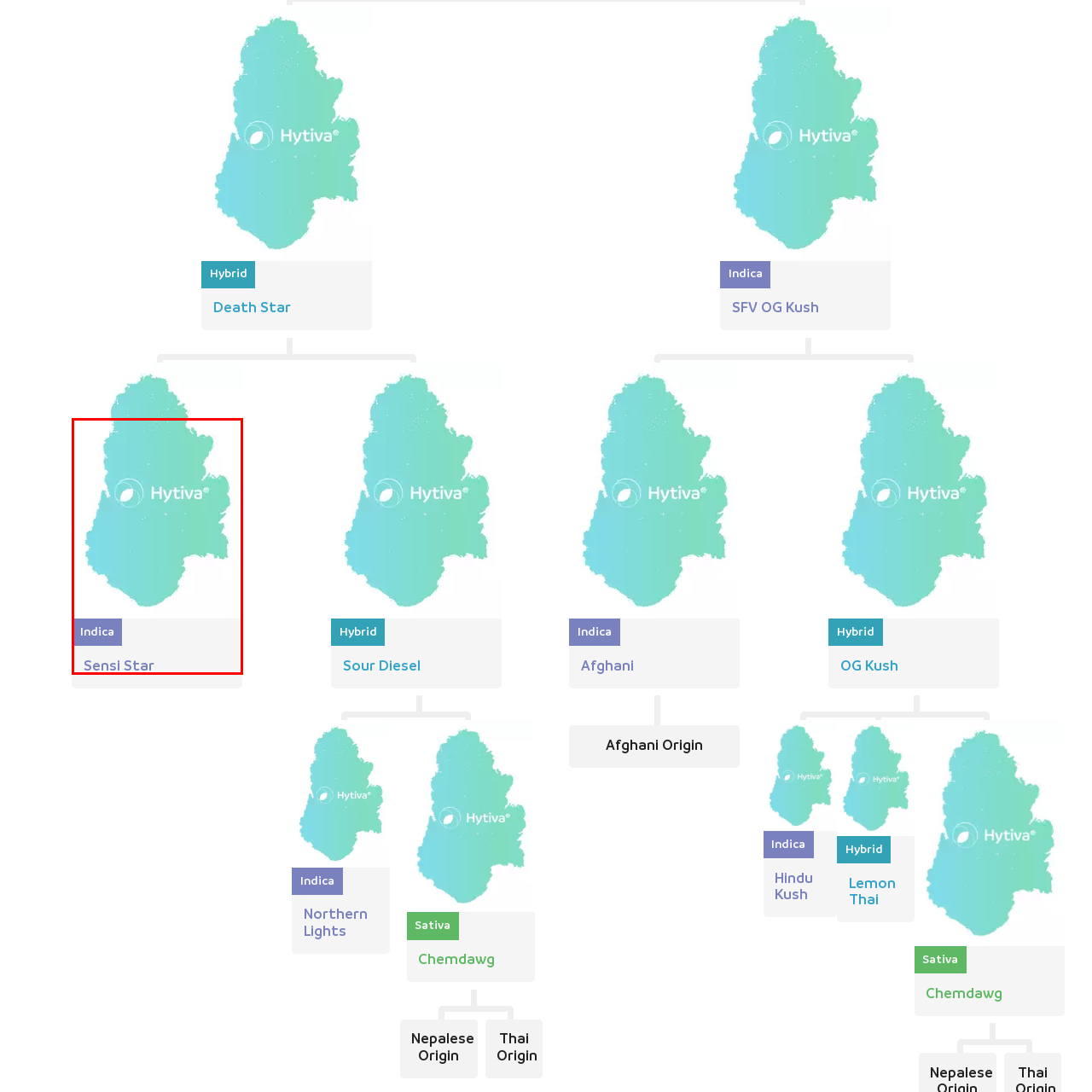Analyze the content inside the red box, What type of cannabis strain is Sensi Star? Provide a short answer using a single word or phrase.

Indica